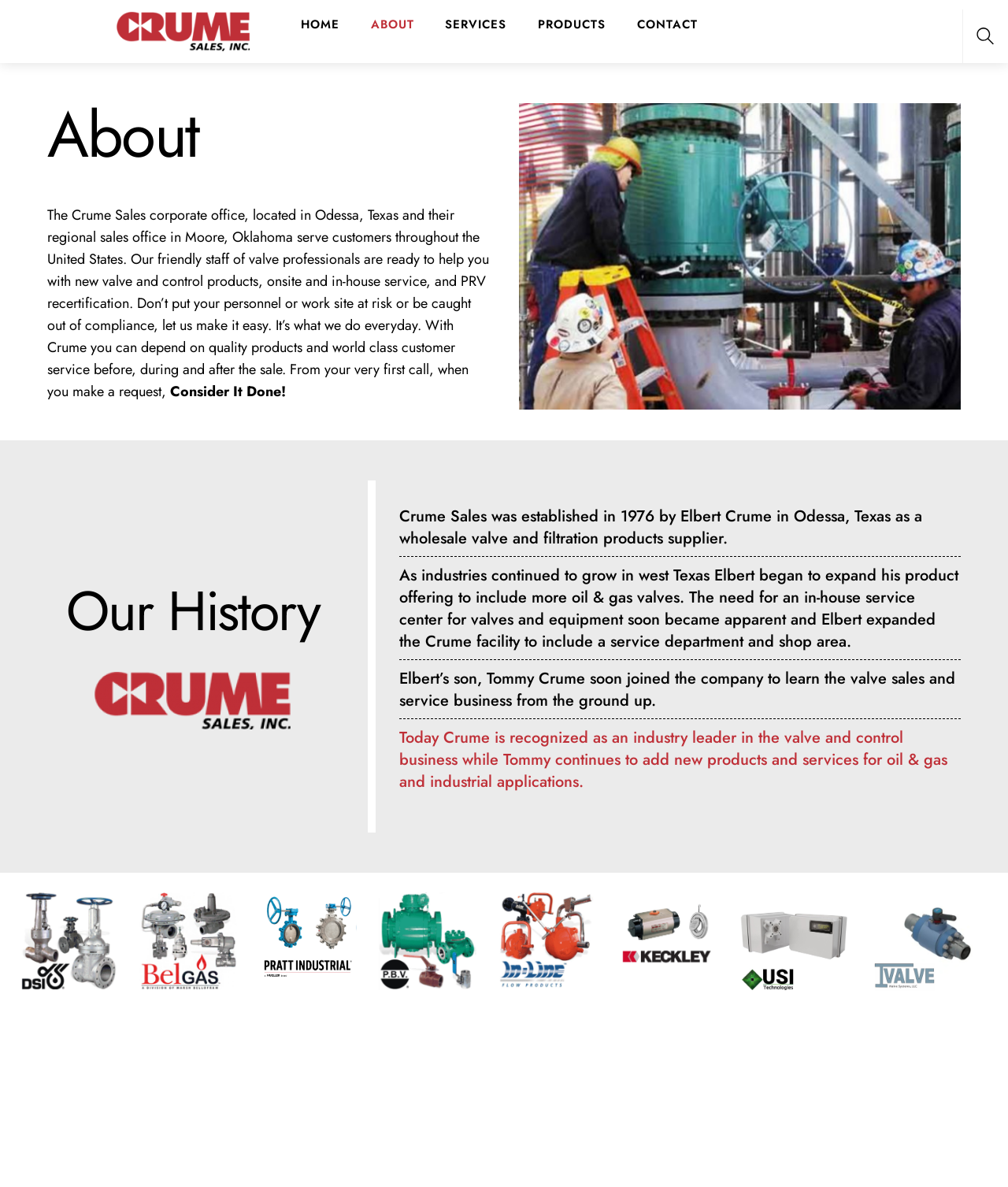Identify the bounding box coordinates of the part that should be clicked to carry out this instruction: "Contact Crume Sales".

[0.62, 0.0, 0.705, 0.042]